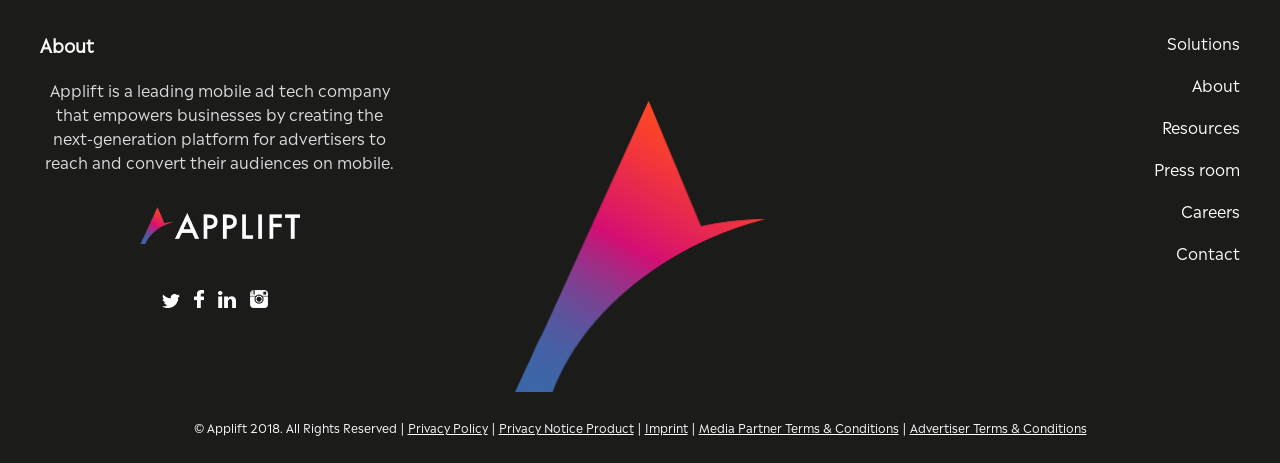What is the year of copyright mentioned at the bottom of the webpage?
Answer the question with just one word or phrase using the image.

2018